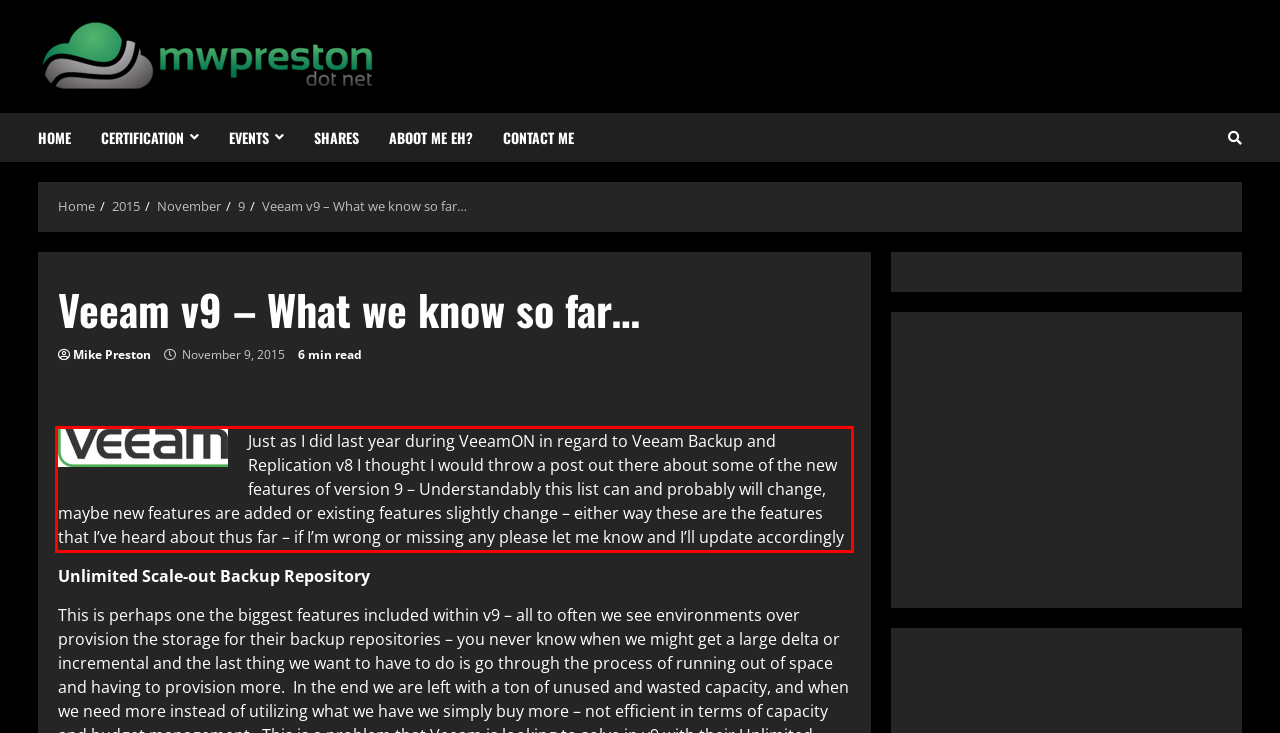You are given a screenshot showing a webpage with a red bounding box. Perform OCR to capture the text within the red bounding box.

Just as I did last year during VeeamON in regard to Veeam Backup and Replication v8 I thought I would throw a post out there about some of the new features of version 9 – Understandably this list can and probably will change, maybe new features are added or existing features slightly change – either way these are the features that I’ve heard about thus far – if I’m wrong or missing any please let me know and I’ll update accordingly